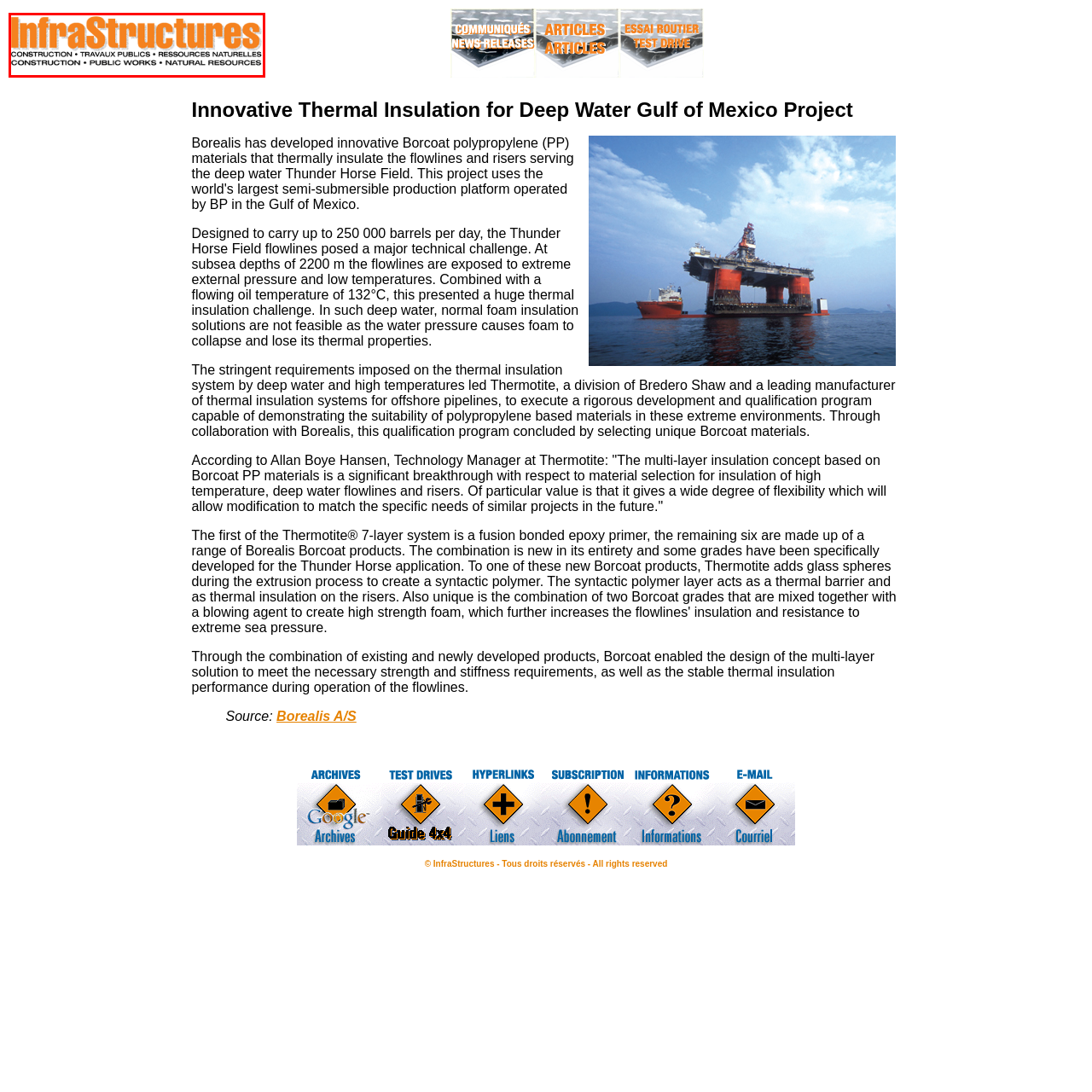Please concentrate on the part of the image enclosed by the red bounding box and answer the following question in detail using the information visible: What is the language of the second listed word?

The second listed word is 'TRAVAUX PUBLICS', which is a French phrase, indicating that the language of the second listed word is French.